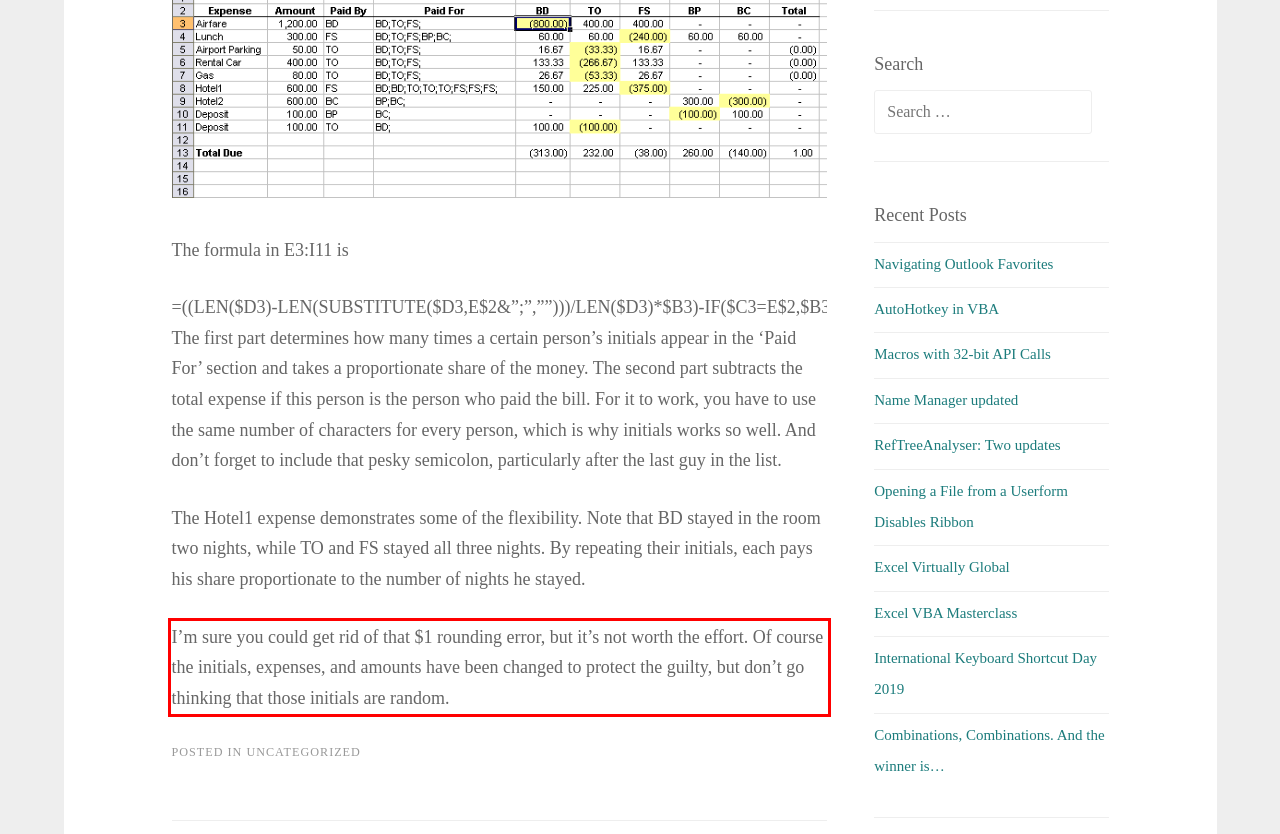Please extract the text content from the UI element enclosed by the red rectangle in the screenshot.

I’m sure you could get rid of that $1 rounding error, but it’s not worth the effort. Of course the initials, expenses, and amounts have been changed to protect the guilty, but don’t go thinking that those initials are random.